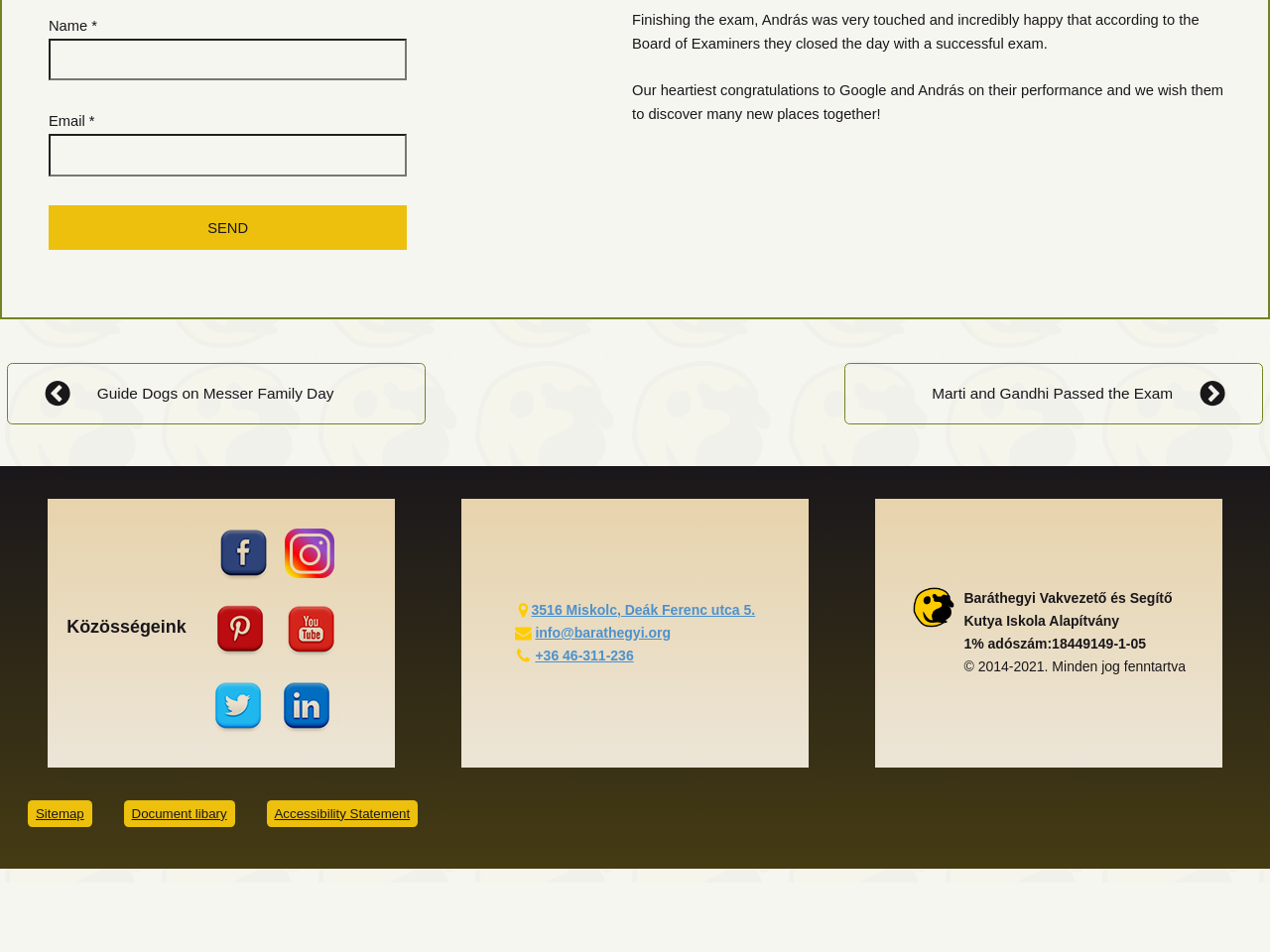Please answer the following question using a single word or phrase: 
What is the name of the foundation?

Baráthegyi Vakvezető és Segítő Kutya Iskola Alapítvány